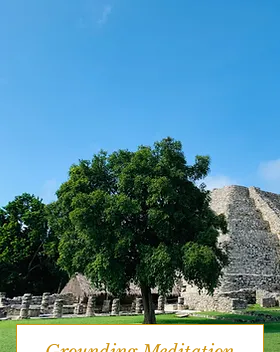What is symbolized by the tree?
From the screenshot, provide a brief answer in one word or phrase.

Stability and connection to nature